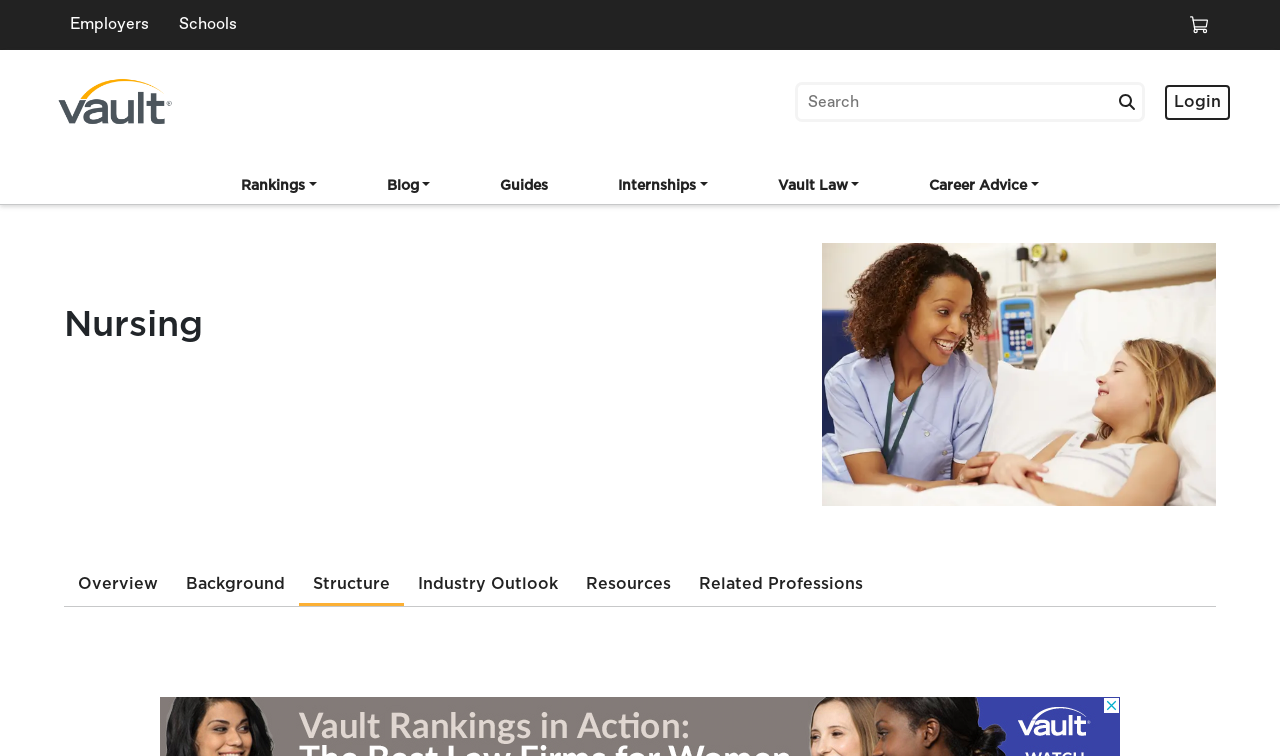Highlight the bounding box coordinates of the element that should be clicked to carry out the following instruction: "Click on the Login button". The coordinates must be given as four float numbers ranging from 0 to 1, i.e., [left, top, right, bottom].

[0.91, 0.112, 0.961, 0.158]